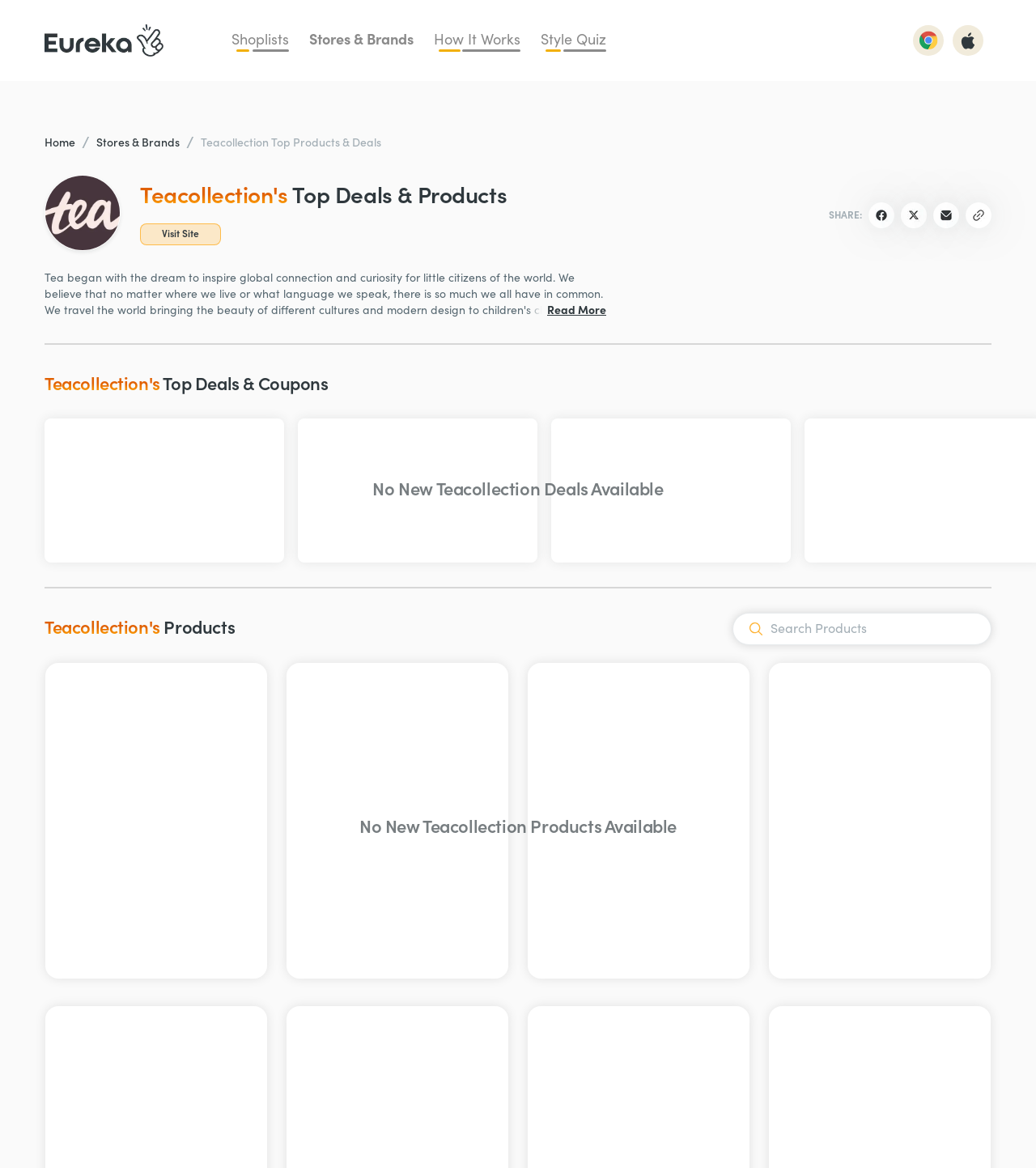Please identify the bounding box coordinates of the clickable element to fulfill the following instruction: "Click Eureka Logo". The coordinates should be four float numbers between 0 and 1, i.e., [left, top, right, bottom].

[0.043, 0.021, 0.187, 0.049]